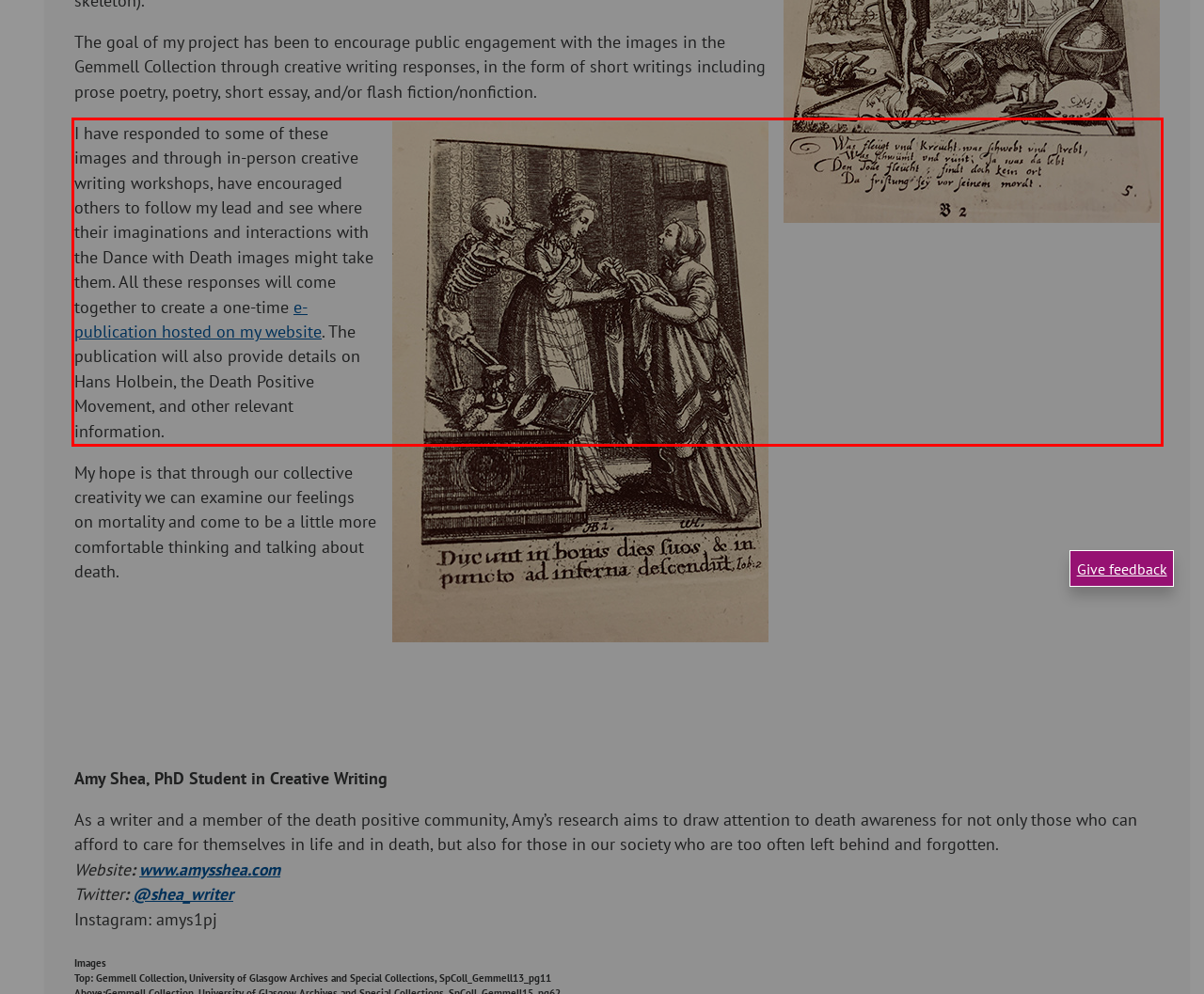Please extract the text content from the UI element enclosed by the red rectangle in the screenshot.

I have responded to some of these images and through in-person creative writing workshops, have encouraged others to follow my lead and see where their imaginations and interactions with the Dance with Death images might take them. All these responses will come together to create a one-time e-publication hosted on my website. The publication will also provide details on Hans Holbein, the Death Positive Movement, and other relevant information.